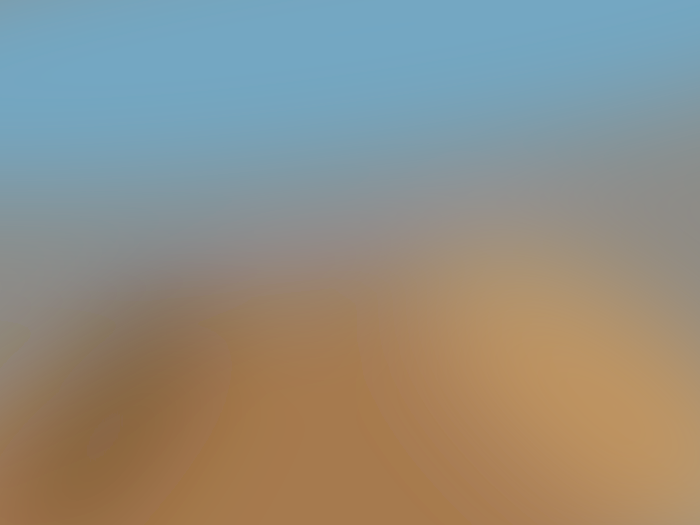Is the image captured during daytime?
Provide an in-depth answer to the question, covering all aspects.

The caption states that the image was 'likely captured during a bright day', which implies that the image was taken during daytime.